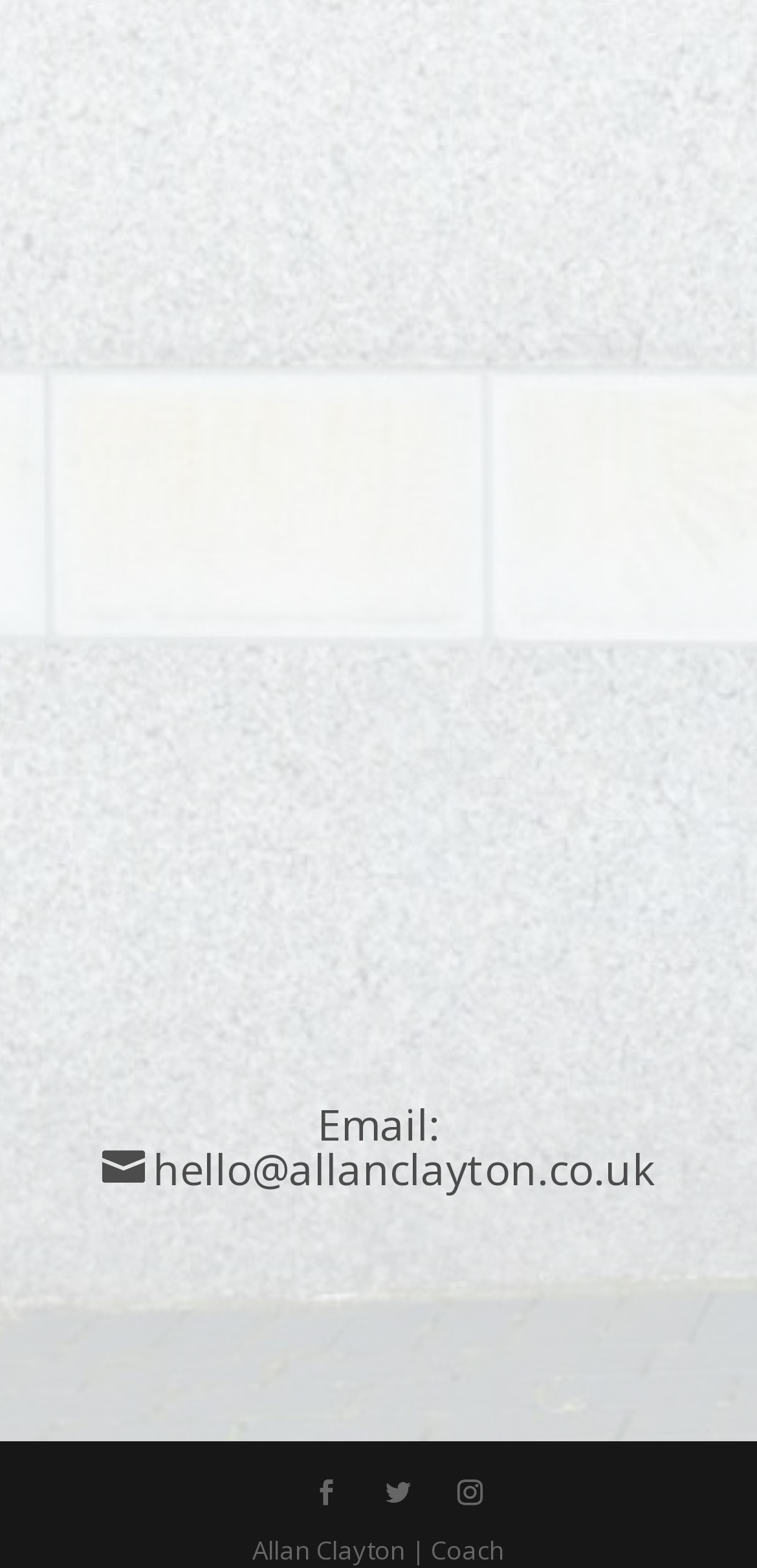Provide a short answer using a single word or phrase for the following question: 
What is the title of the section above the textboxes?

GET IN TOUCH: